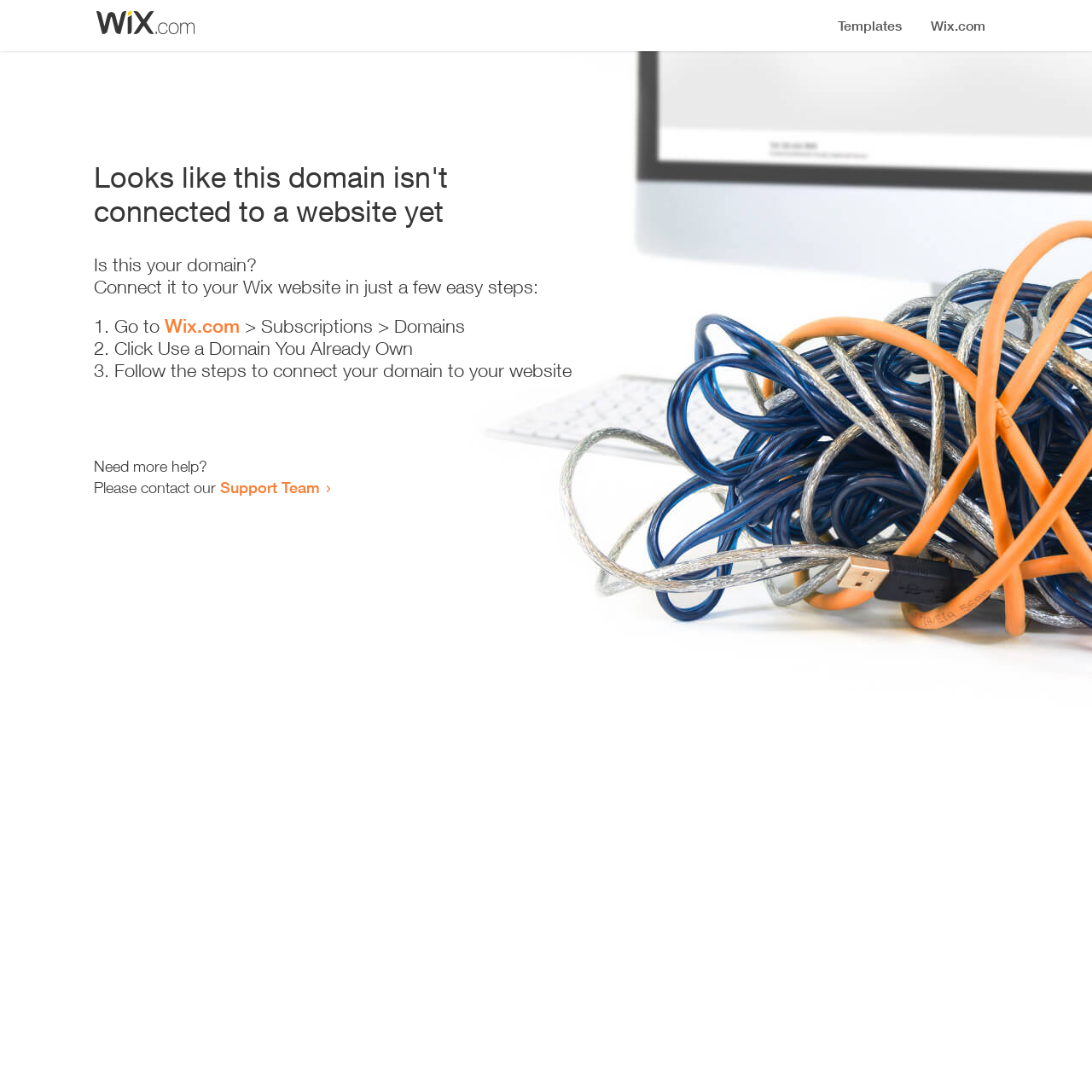Using the provided element description "Support Team", determine the bounding box coordinates of the UI element.

[0.202, 0.438, 0.293, 0.455]